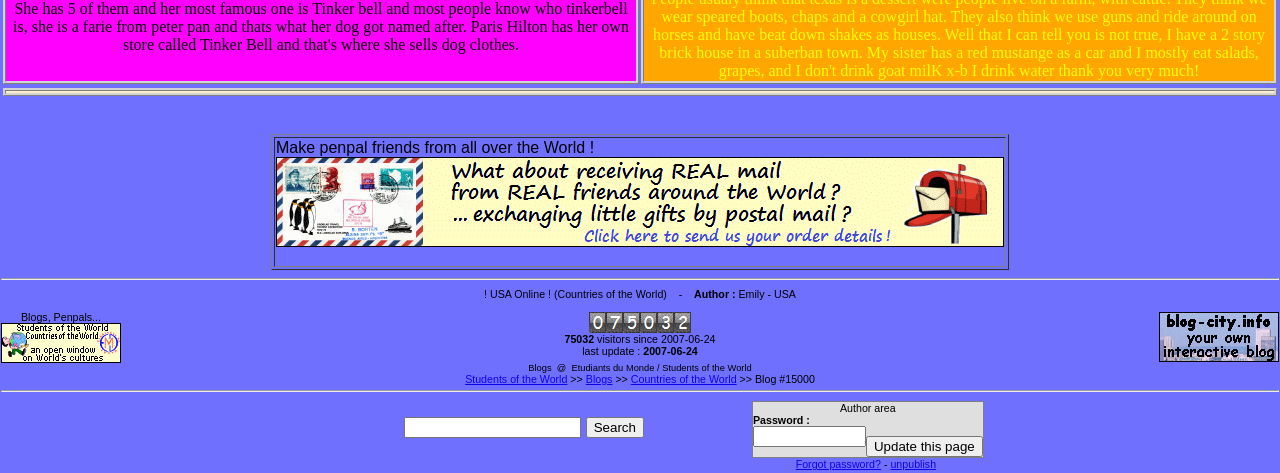Using the description "Countries of the World", predict the bounding box of the relevant HTML element.

[0.493, 0.789, 0.576, 0.814]